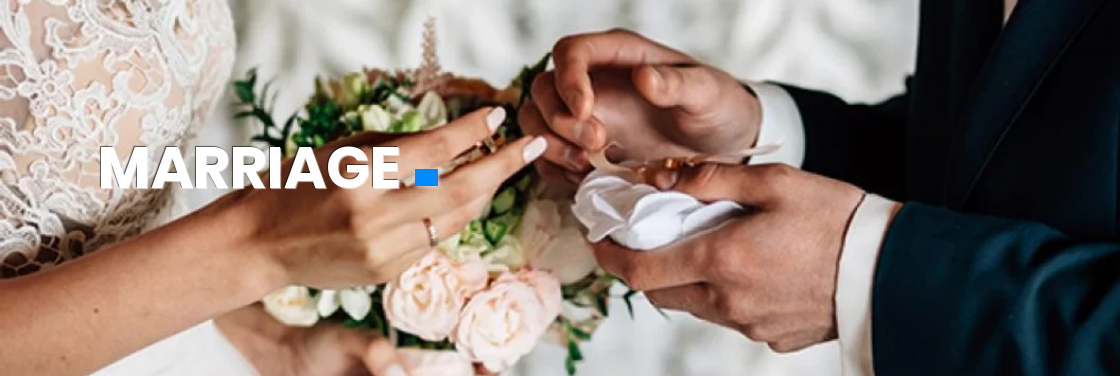Please study the image and answer the question comprehensively:
What is the setting of the wedding ceremony?

According to the caption, the backdrop of the image provides a serene and intimate setting that underscores the sacredness of the couple's union, indicating that the setting of the wedding ceremony is peaceful and private.